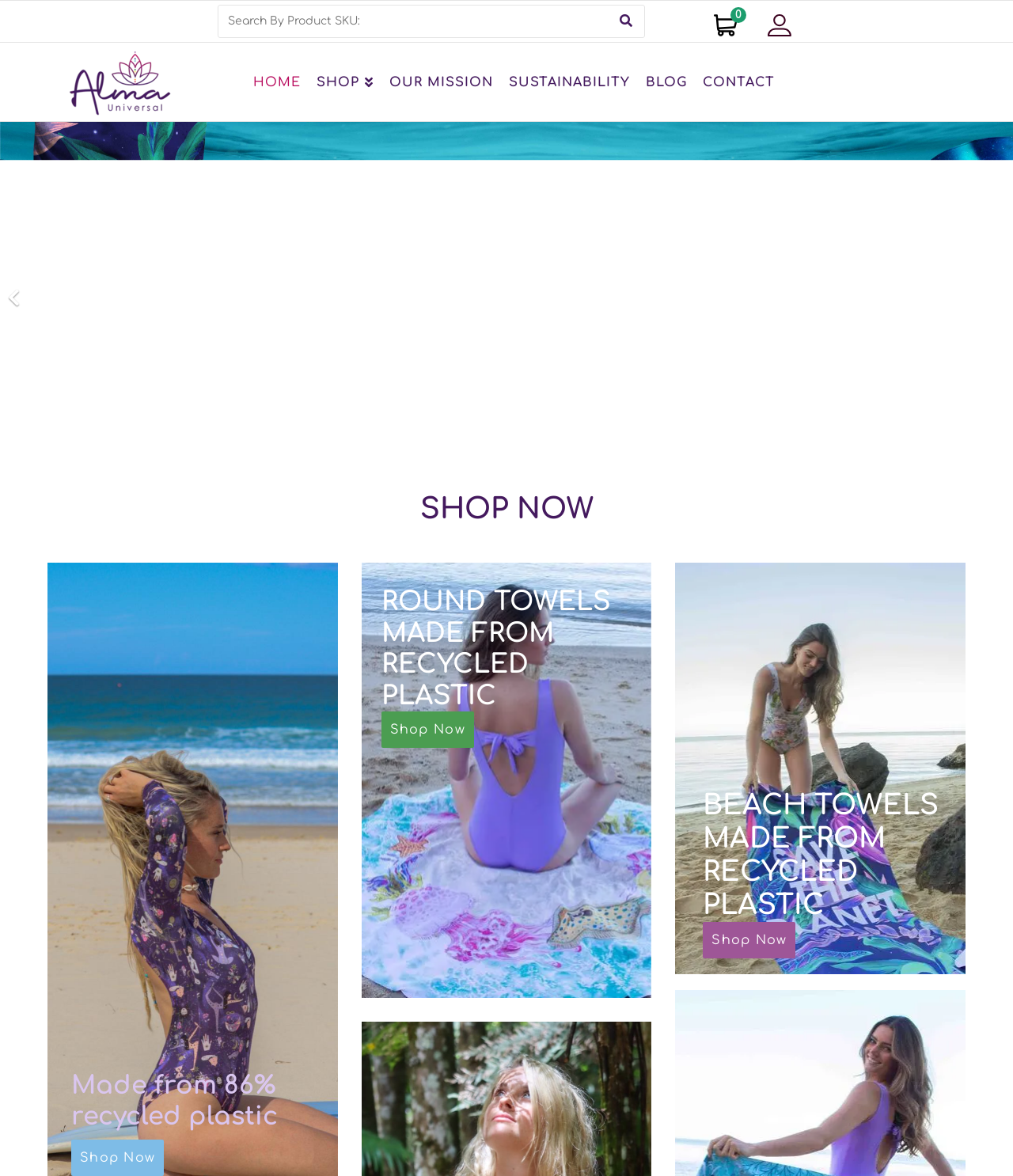Please answer the following question using a single word or phrase: 
How many navigation links are there?

6